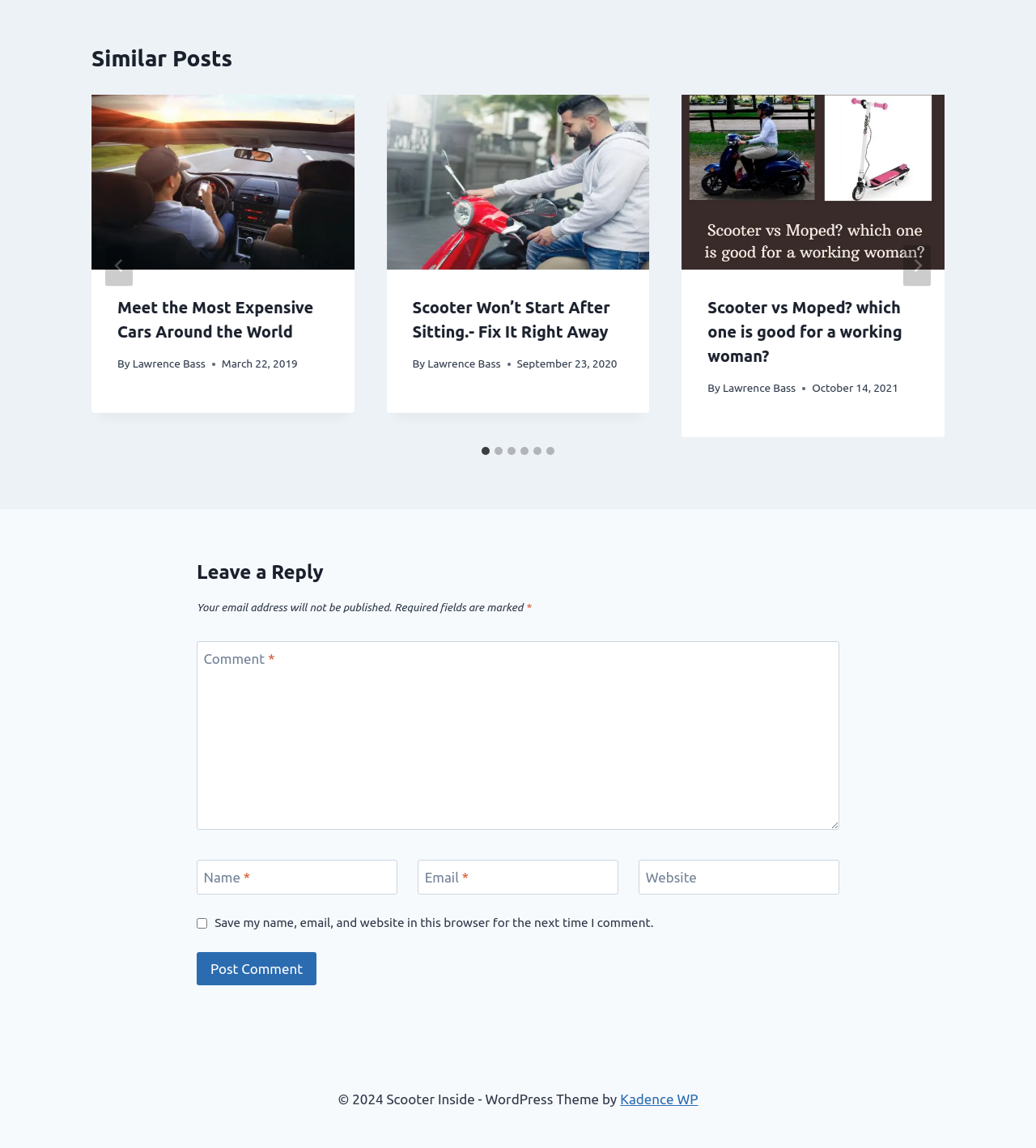What is the theme of the website?
Look at the screenshot and give a one-word or phrase answer.

Scooter